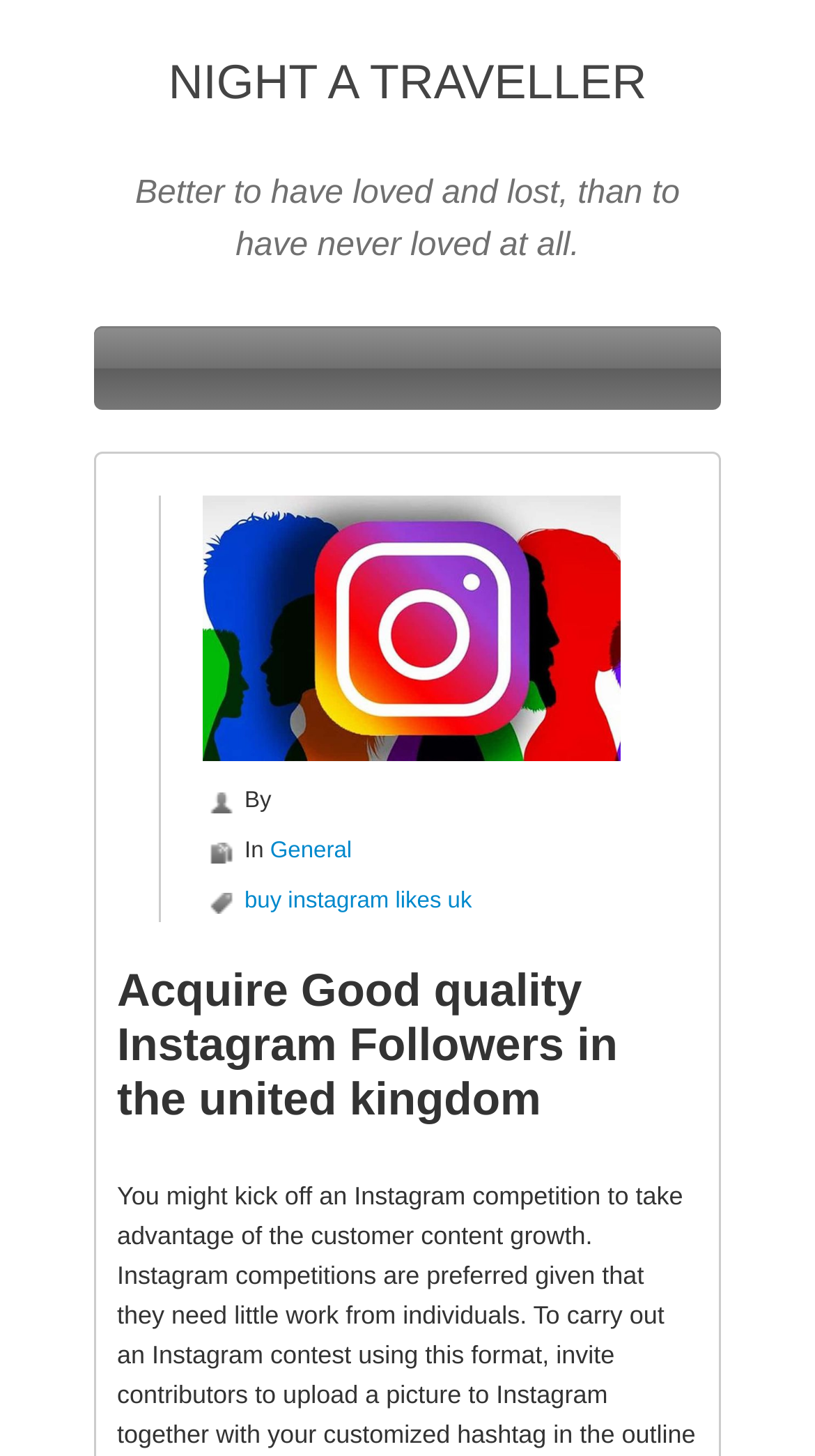What is the name of the website?
Using the visual information from the image, give a one-word or short-phrase answer.

Night a Traveller